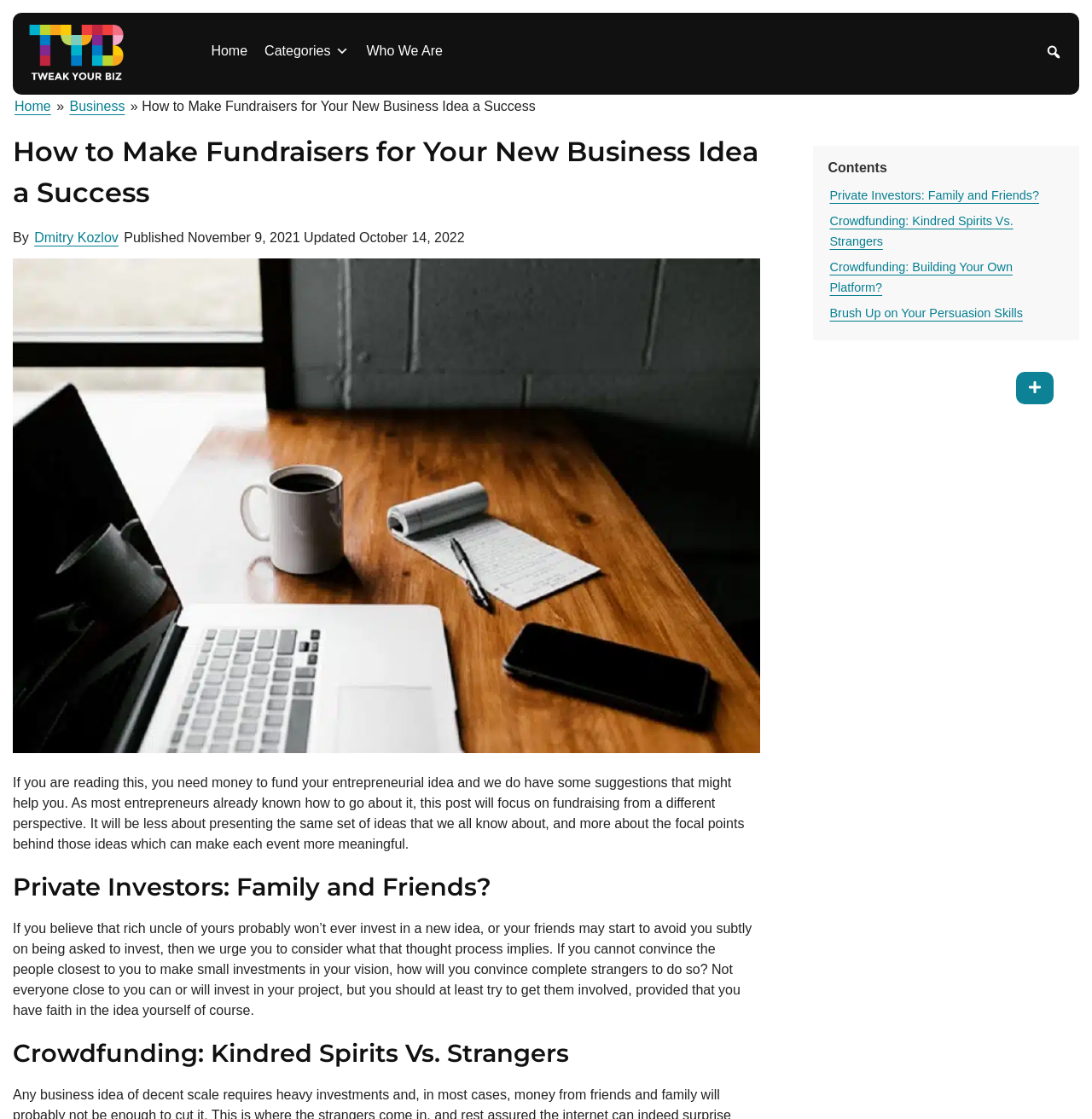Offer a comprehensive description of the webpage’s content and structure.

The webpage is about an article titled "How to Make Fundraisers for Your New Business Idea a Success" on a website called "Tweak Your Biz". The top-left corner of the page features a logo of "Tweak Your Biz" with a link to the website's homepage. Below the logo, there is a navigation menu with links to "Home", "Categories", and "Who We Are". 

On the top-right corner, there is a search bar with a search button and a searchbox. 

The main content of the article is divided into sections, each with a heading. The first section is an introduction, which discusses the importance of fundraising for entrepreneurs and the focus of the article. 

Below the introduction, there are several sections, each with a heading, including "Private Investors: Family and Friends?", "Crowdfunding: Kindred Spirits Vs. Strangers", and others. These sections are listed in a table of contents on the right side of the page, with links to each section. 

The article also features a button to show all headings and a link to the author's name, "Dmitry Kozlov", with the publication and update dates.